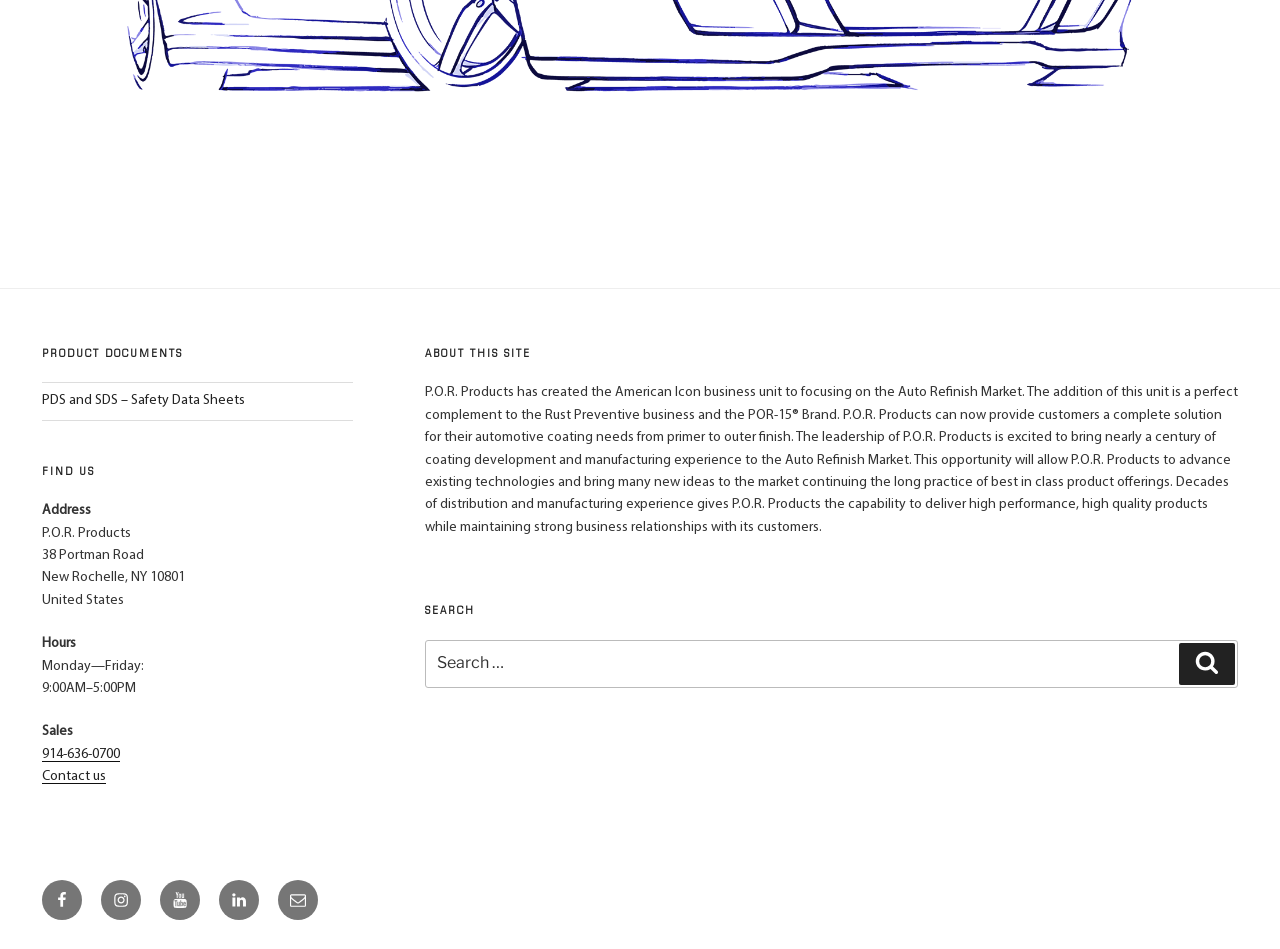Specify the bounding box coordinates of the region I need to click to perform the following instruction: "Call sales". The coordinates must be four float numbers in the range of 0 to 1, i.e., [left, top, right, bottom].

[0.033, 0.787, 0.094, 0.803]